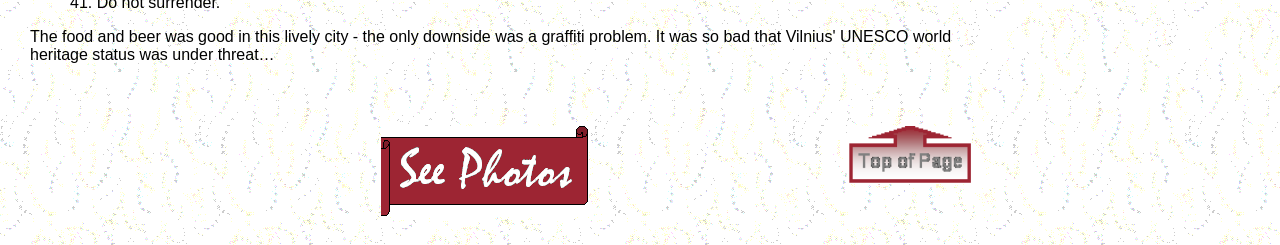Reply to the question with a single word or phrase:
What is the purpose of the links in the table?

Navigation